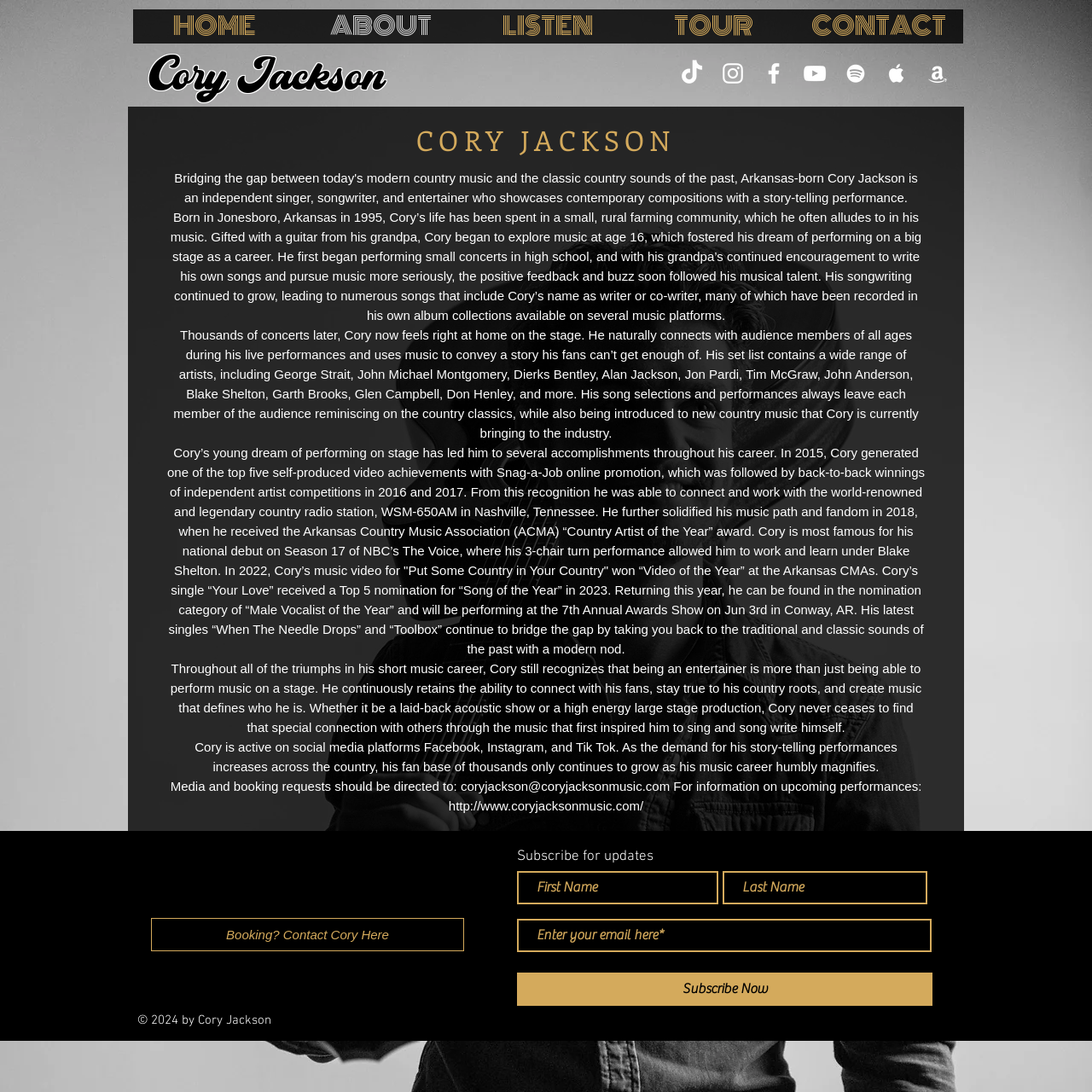Determine the bounding box coordinates for the region that must be clicked to execute the following instruction: "Click on the HOME link".

[0.12, 0.009, 0.273, 0.034]